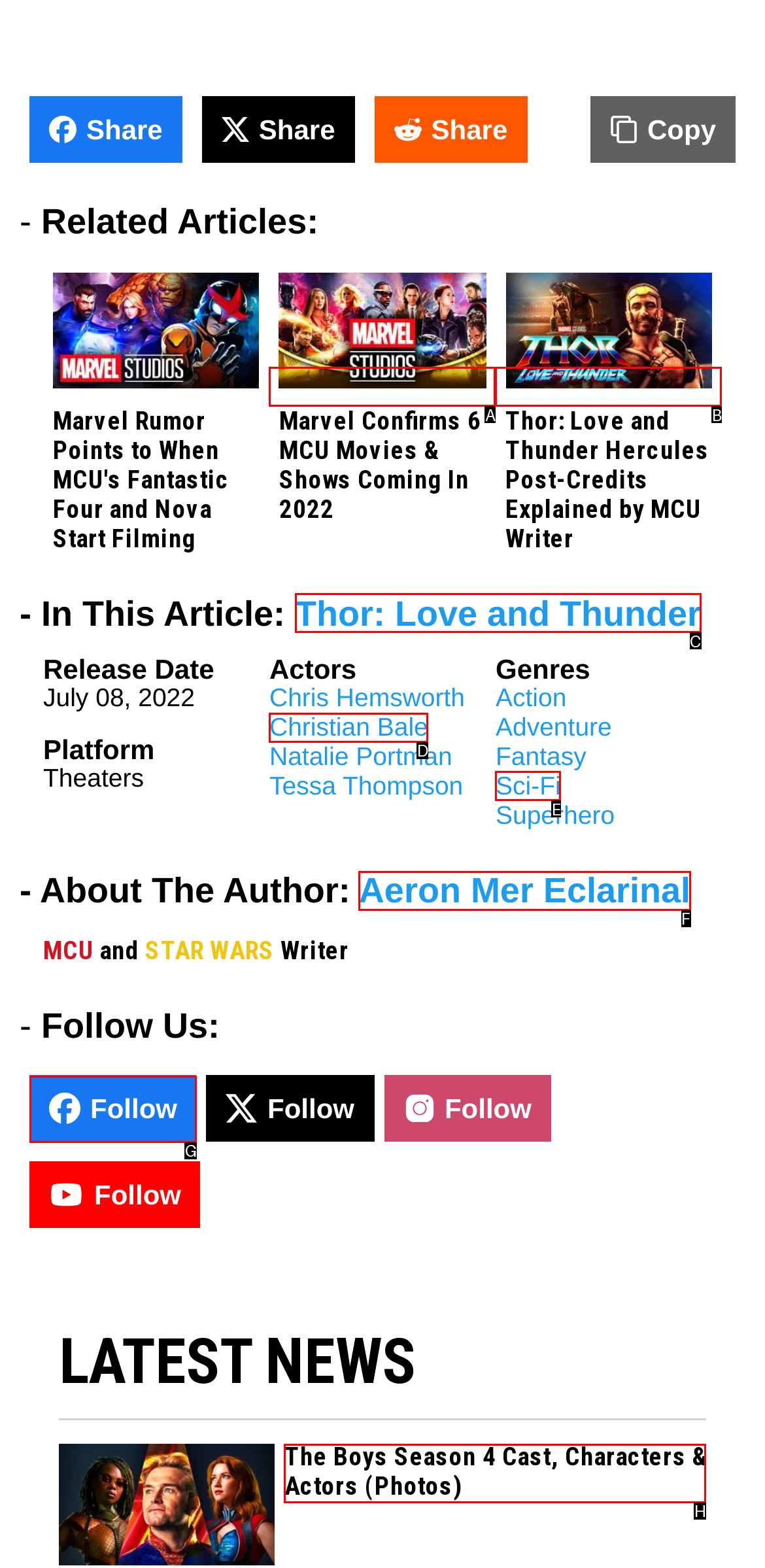Select the HTML element that corresponds to the description: Aeron Mer Eclarinal
Reply with the letter of the correct option from the given choices.

F